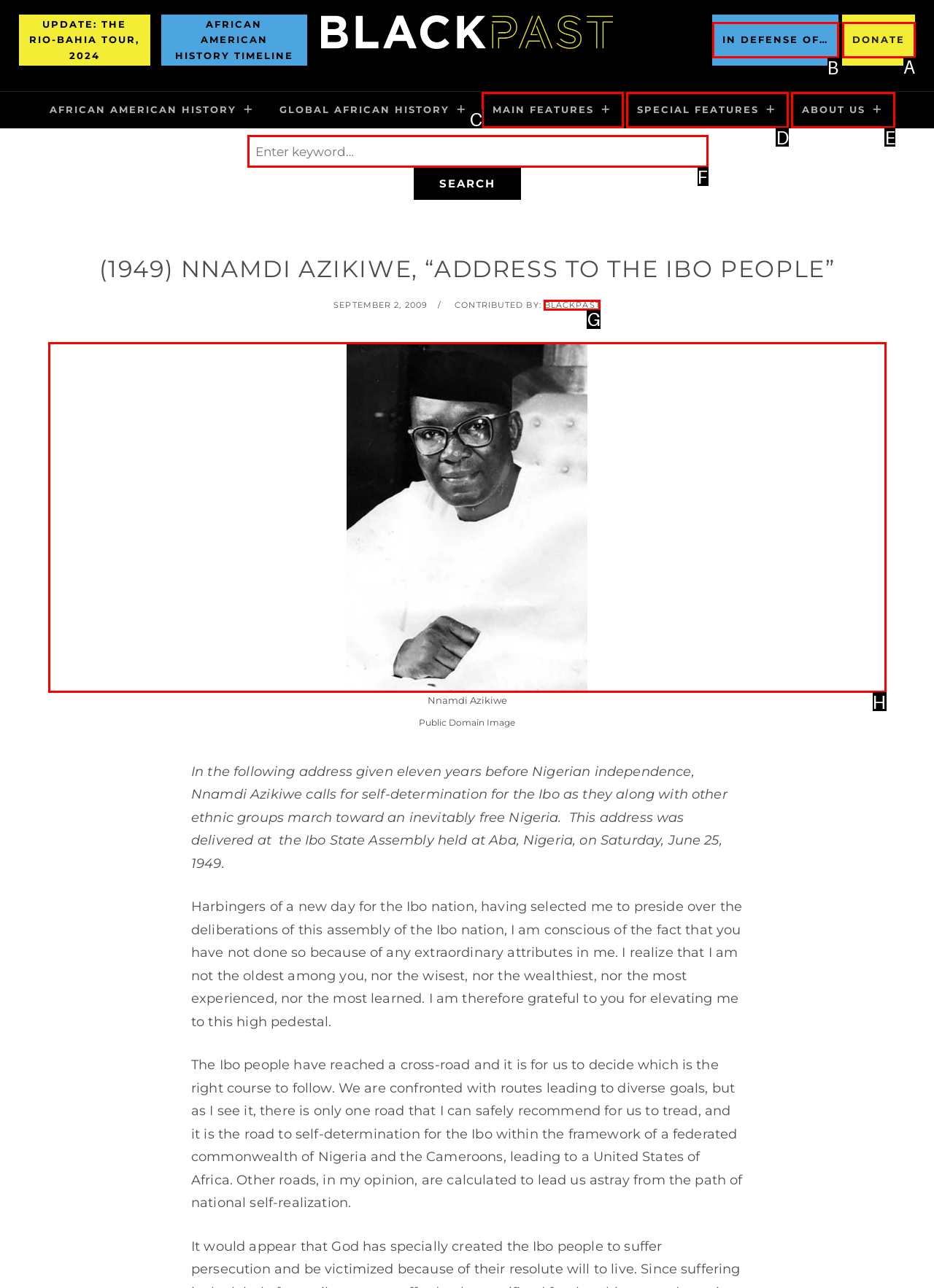Which option should be clicked to execute the task: Click the 'DONATE' link?
Reply with the letter of the chosen option.

A